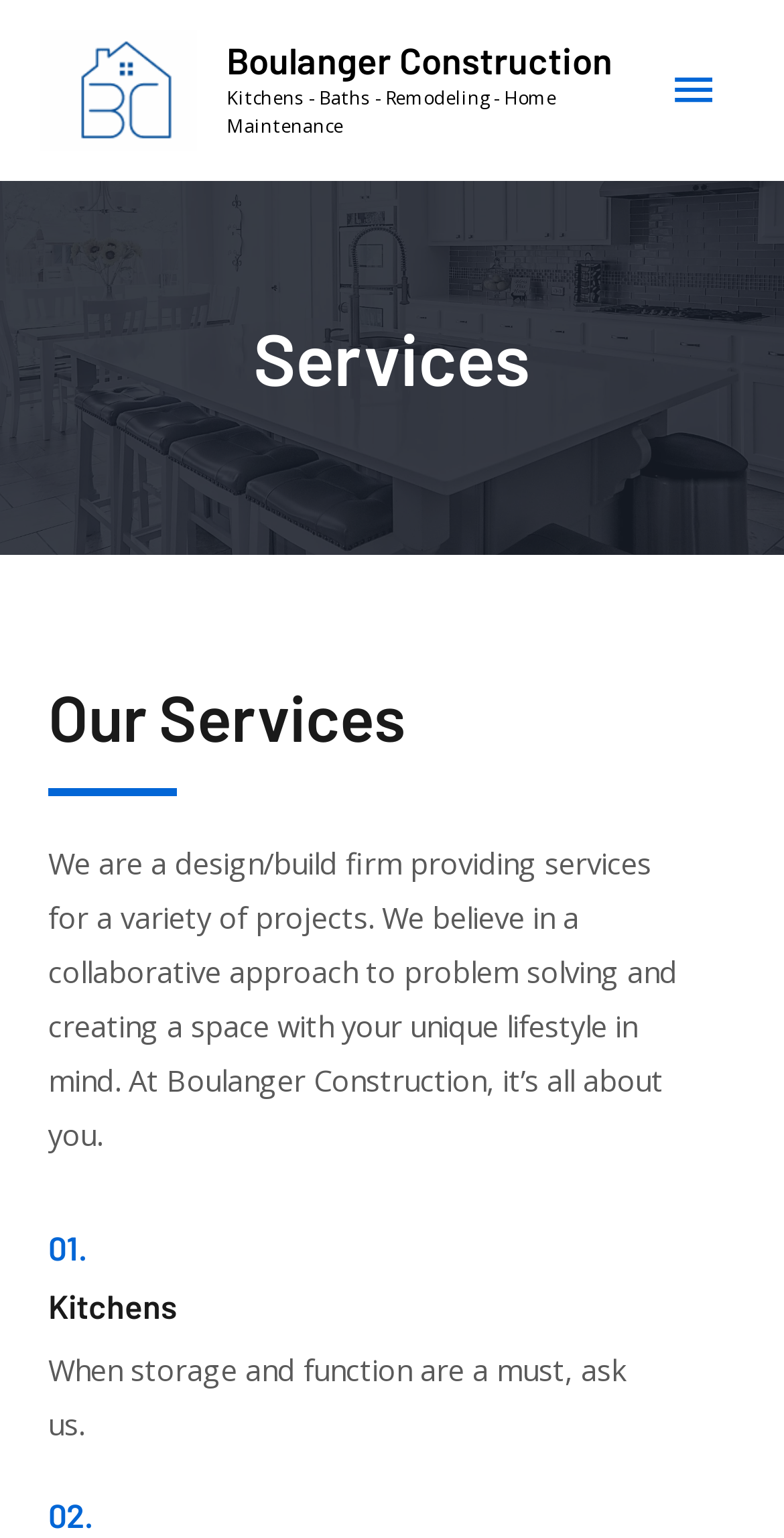Describe all the key features and sections of the webpage thoroughly.

The webpage is about the services offered by Boulanger Construction. At the top, there are two links, one with no text and the other with the company name. Below these links, there is a static text that lists the services provided, including kitchens, baths, remodeling, and home maintenance.

To the right of these elements, there is a main menu button that, when expanded, reveals a section with several headings and paragraphs. The first heading is "Services", followed by "Our Services". Below these headings, there is a paragraph that describes the company's approach to problem-solving and creating spaces tailored to individual lifestyles.

Further down, there are three sections, each with a heading and a brief description. The first section is labeled "01." and is about kitchens, with a heading "Kitchens" and a short paragraph about storage and function. The second section is labeled "02." and is likely about another service offered by the company, although the details are not specified.